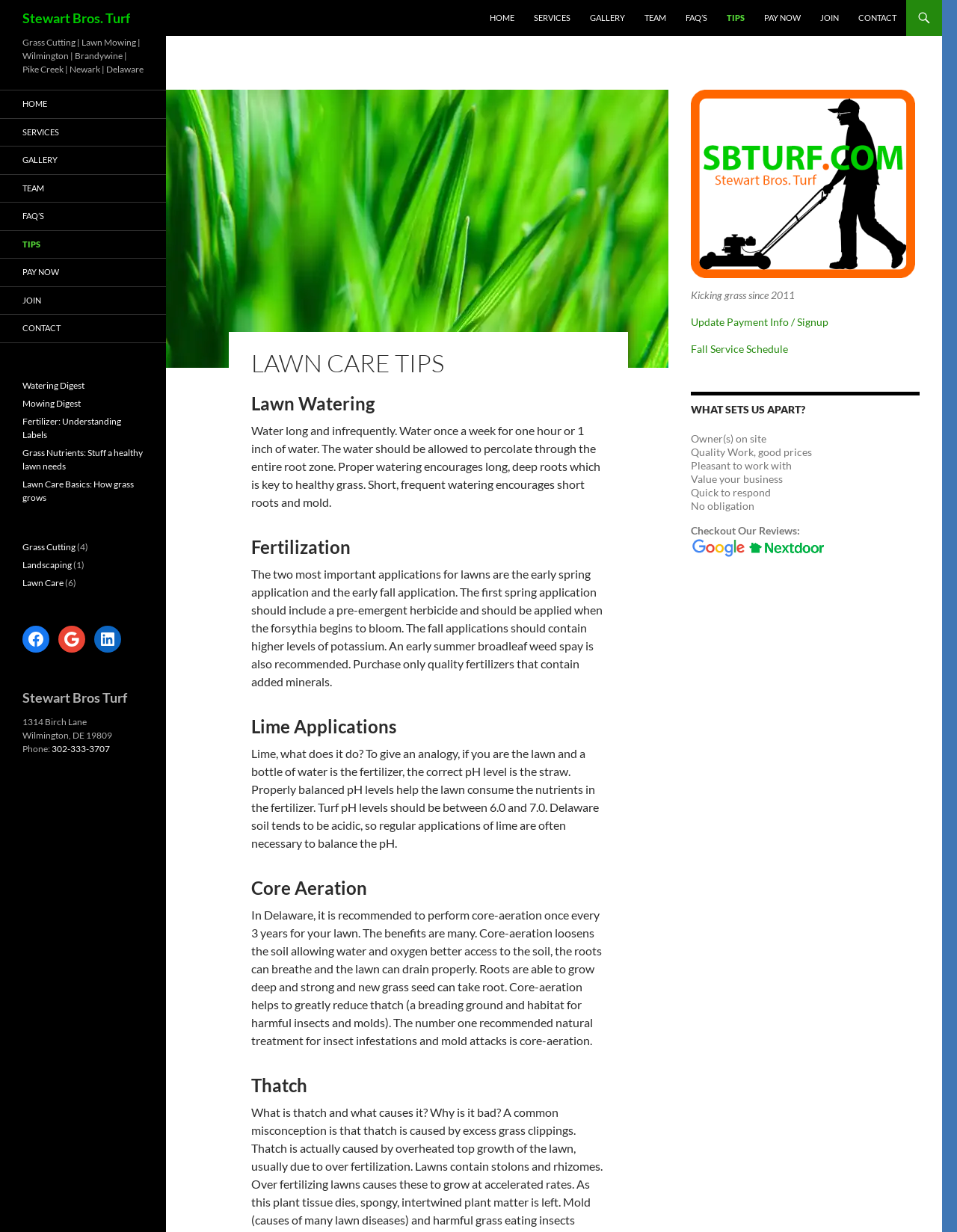Given the webpage screenshot, identify the bounding box of the UI element that matches this description: "parent_node: Checkout Our Reviews:".

[0.783, 0.438, 0.861, 0.448]